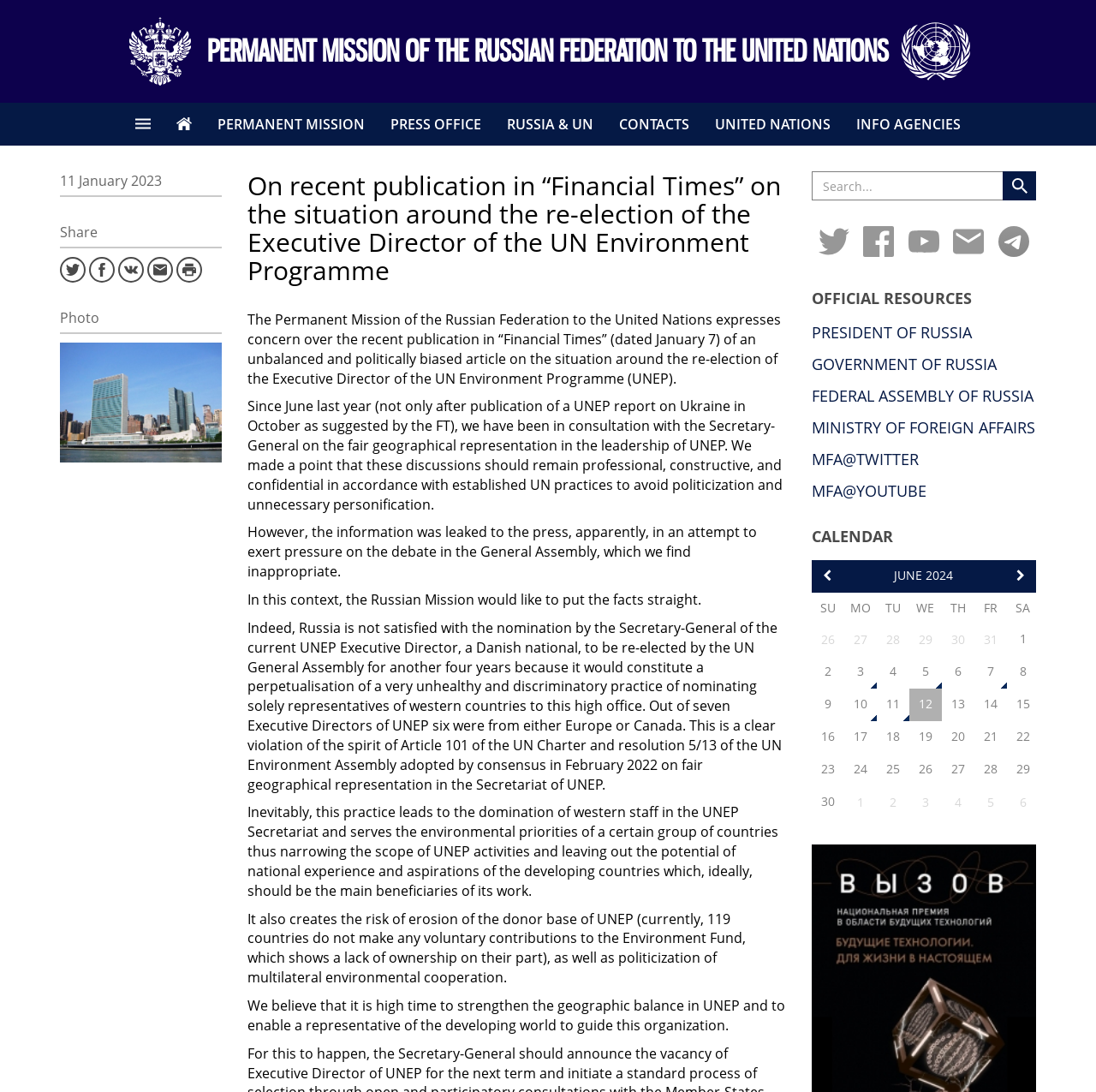What social media platforms are available?
Can you give a detailed and elaborate answer to the question?

The social media platforms available can be found in the links at the top of the webpage, which include Twitter, Facebook, and YouTube.